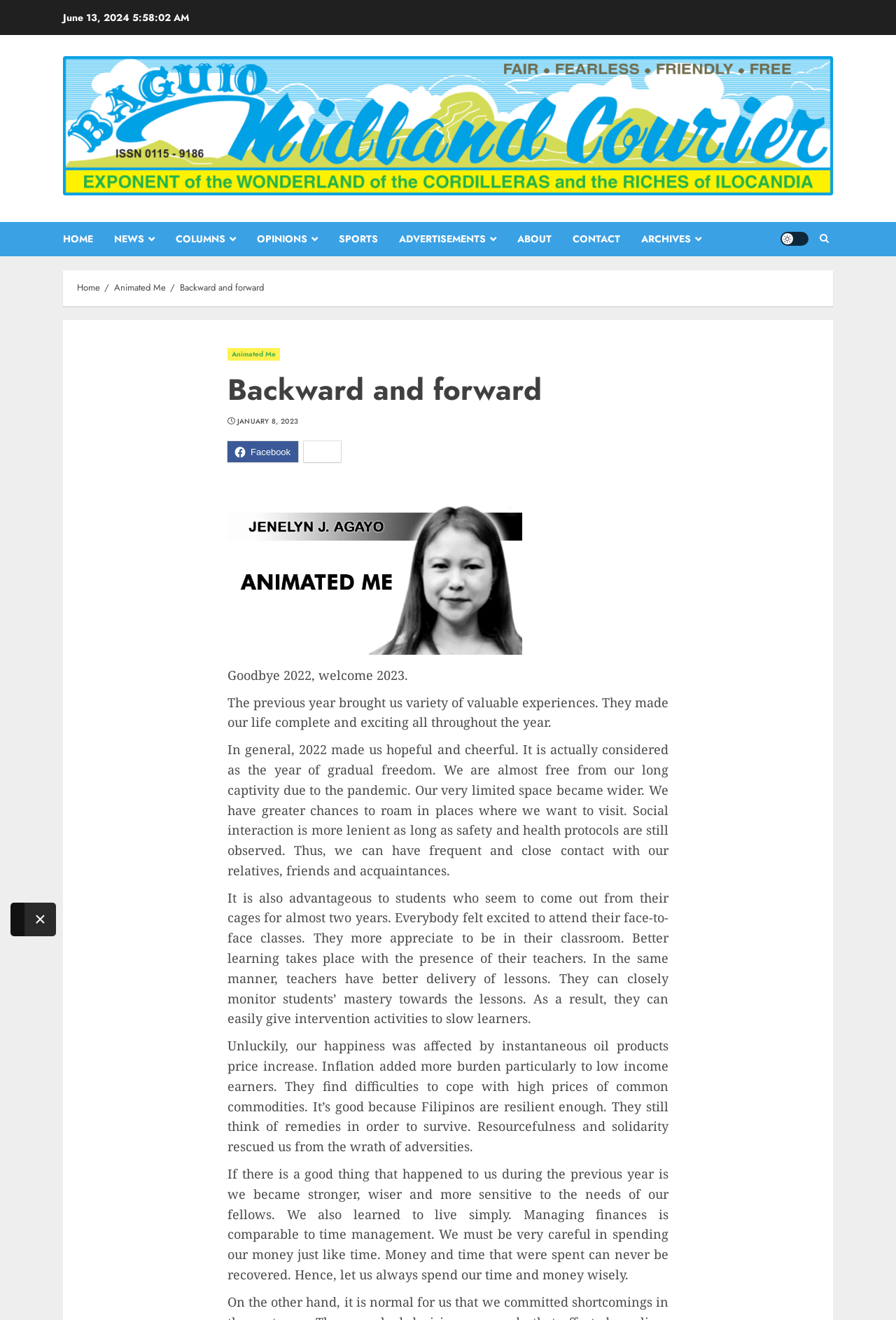What is the name of the newspaper?
Provide an in-depth answer to the question, covering all aspects.

The name of the newspaper can be found in the top-left corner of the webpage, where it is written as 'Backward and forward - Baguio Midland Courier'. It is also mentioned in the link 'Baguio Midland Courier' with an image of the same name.